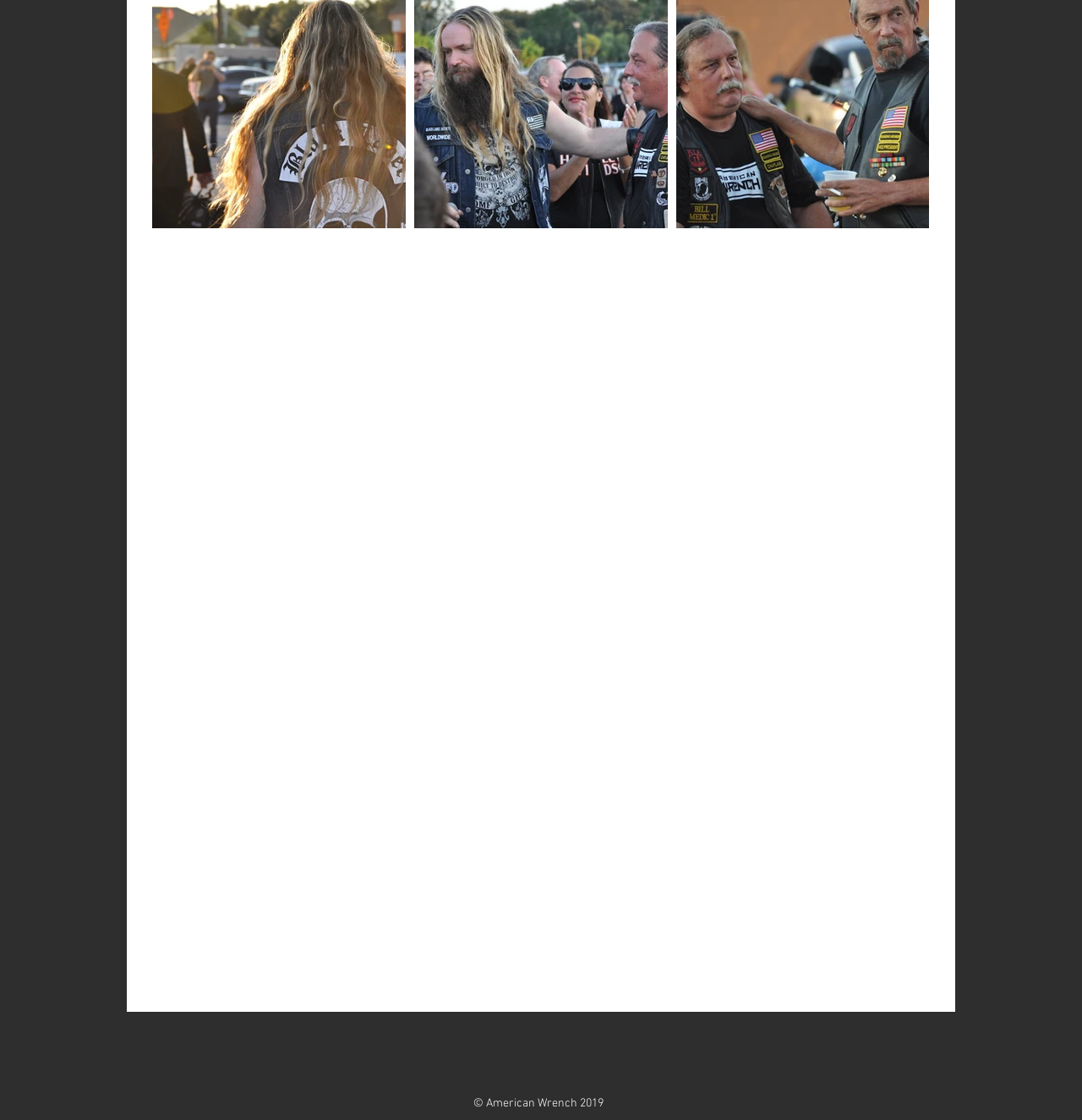Locate the bounding box coordinates for the element described below: "aria-label="Instagram Social Icon"". The coordinates must be four float values between 0 and 1, formatted as [left, top, right, bottom].

[0.506, 0.933, 0.538, 0.963]